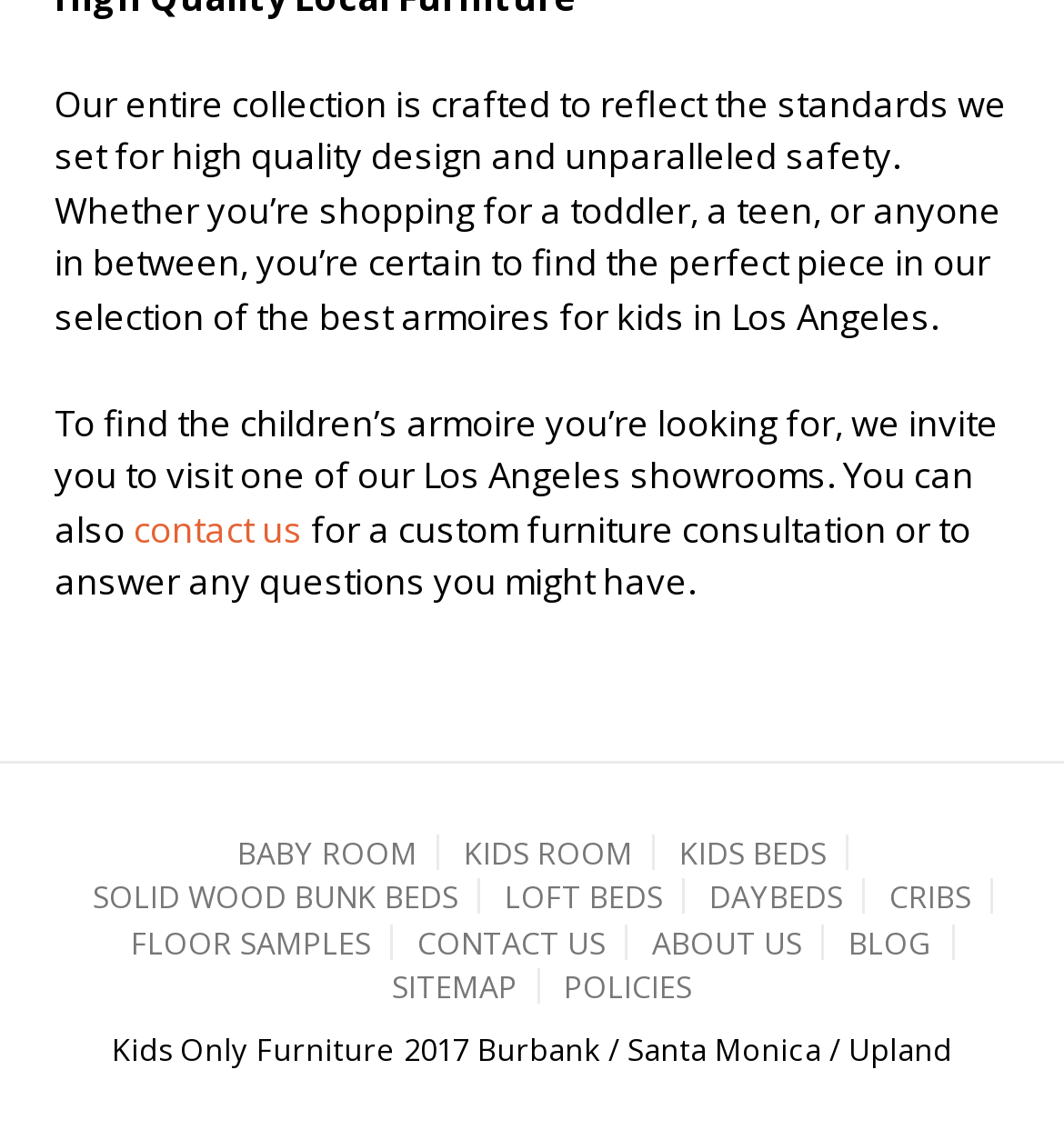Identify the bounding box for the element characterized by the following description: "Solid Wood Bunk Beds".

[0.069, 0.771, 0.449, 0.802]